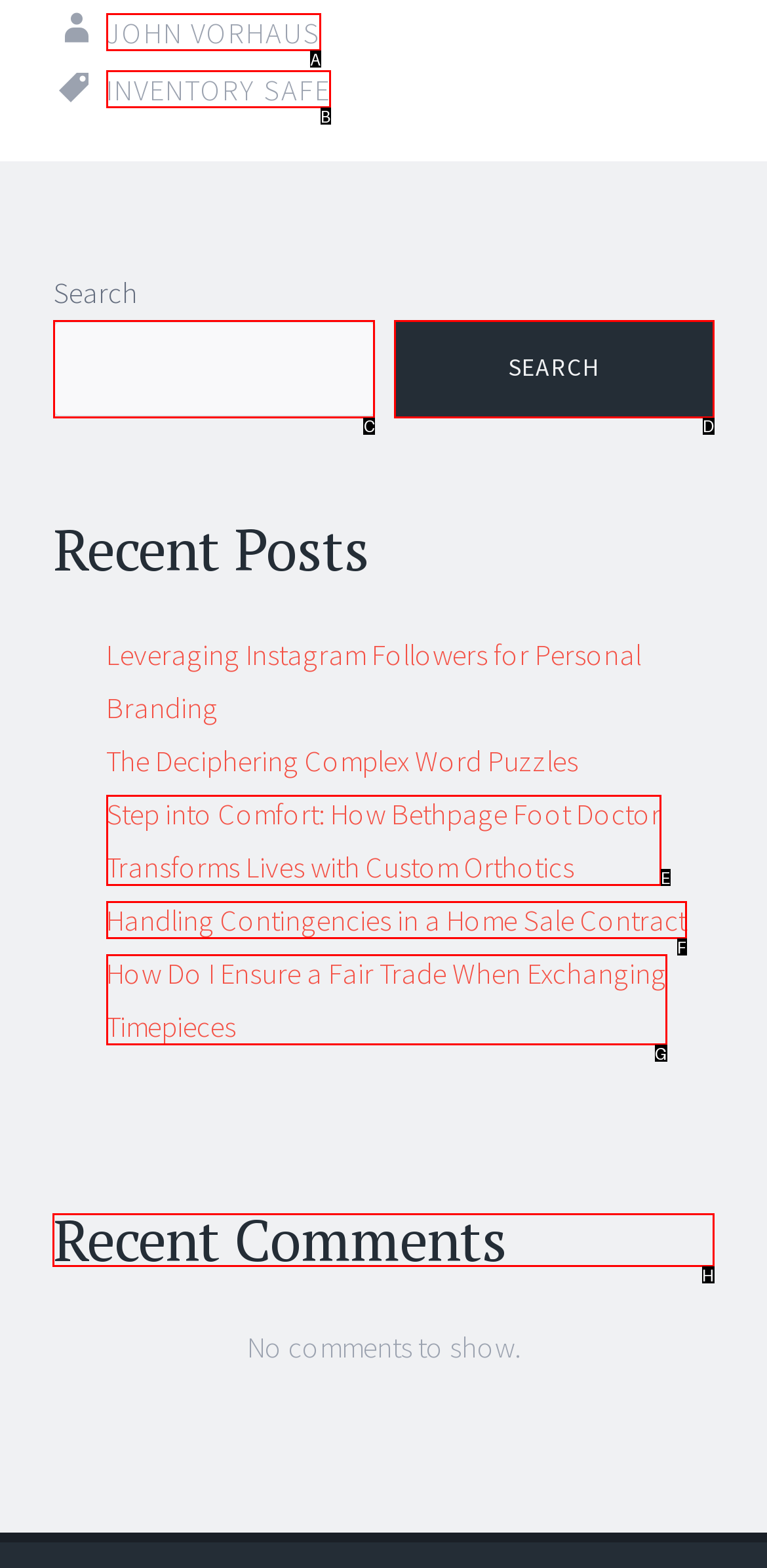Please identify the correct UI element to click for the task: Click on the link to learn about removing coliform bacteria from water Respond with the letter of the appropriate option.

None